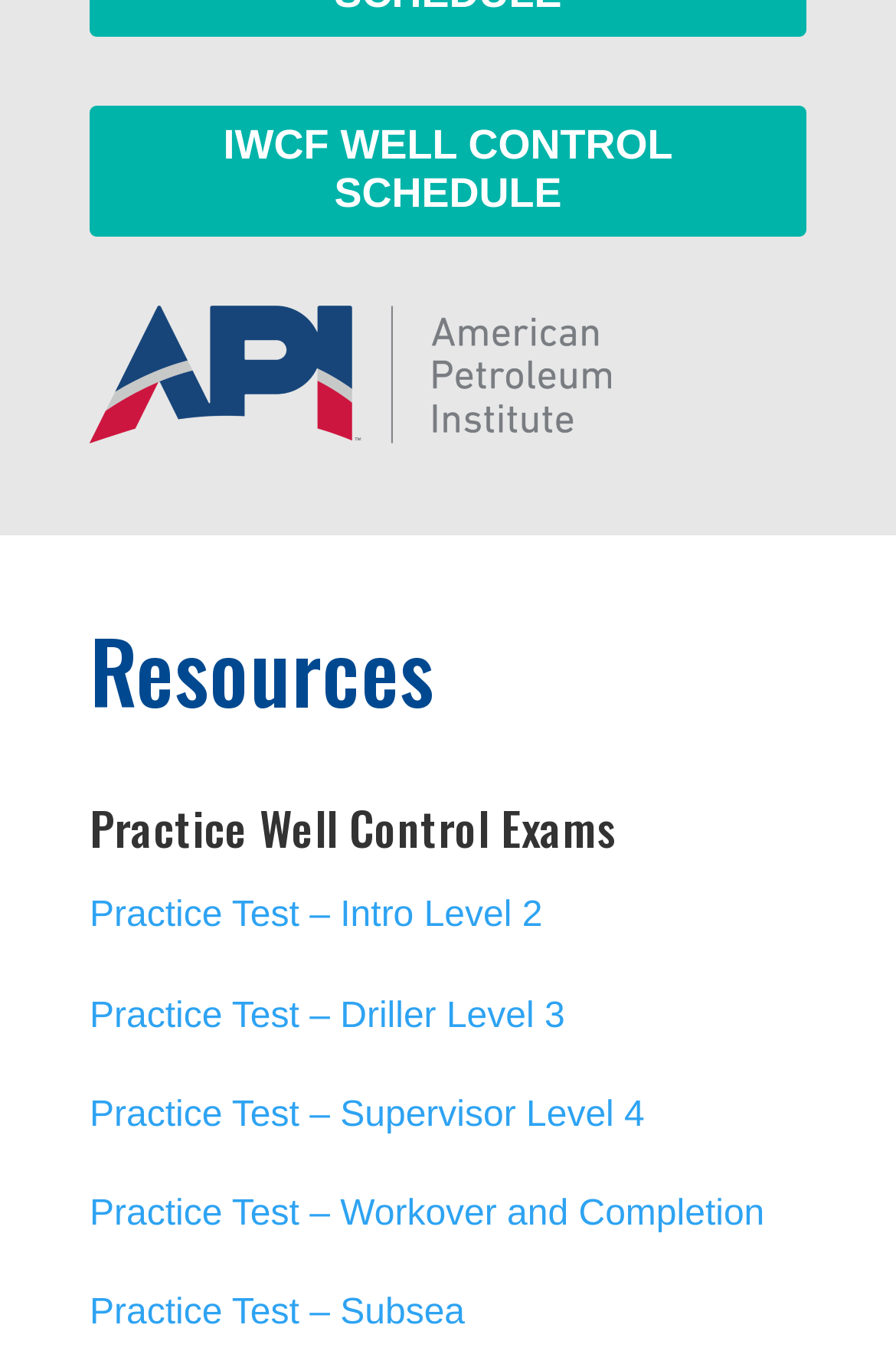Is there a practice test for subsea?
Use the information from the image to give a detailed answer to the question.

There is a link element with the text 'Practice Test – Subsea' which indicates that a practice test for subsea is available.